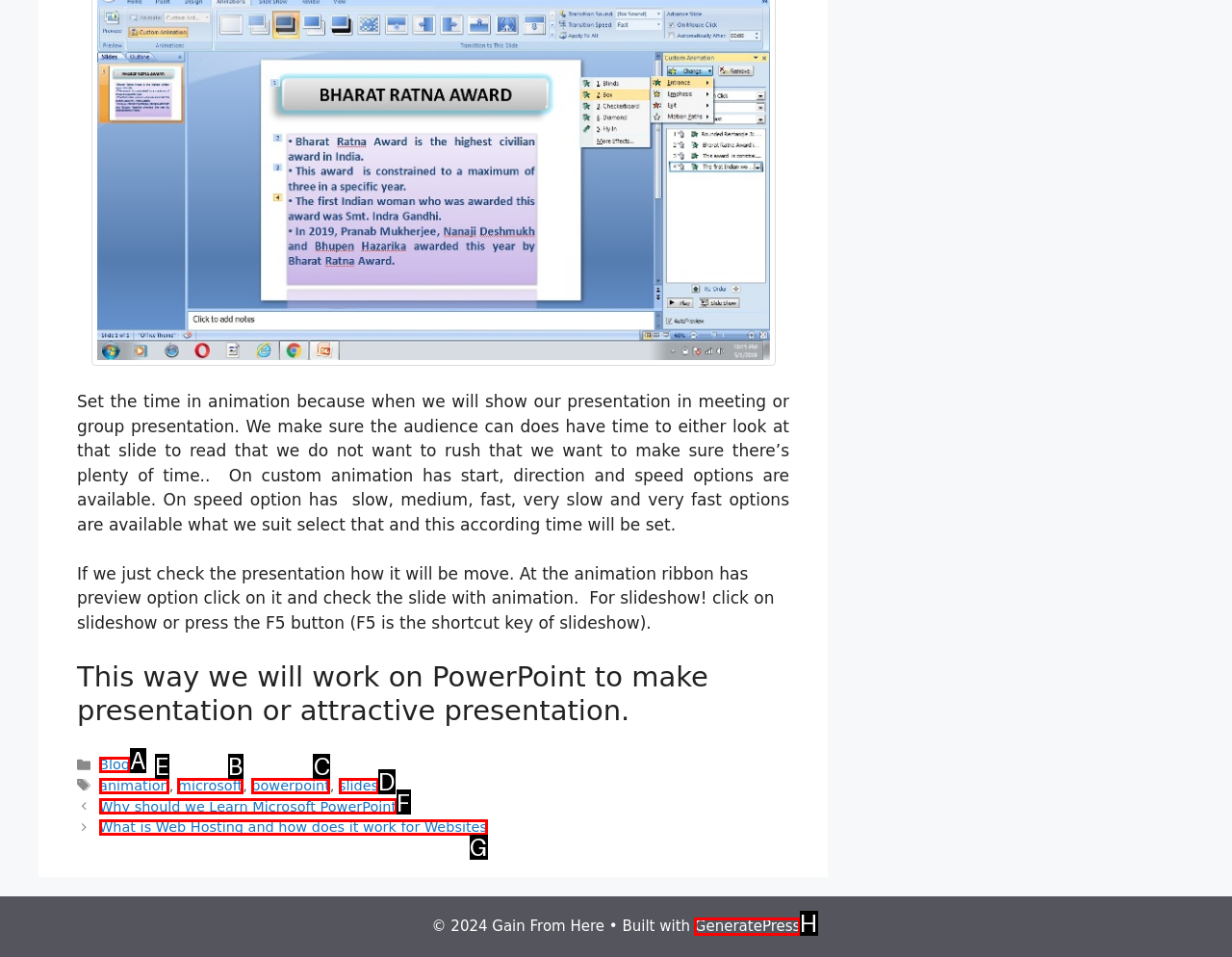Which UI element should you click on to achieve the following task: Click on the 'animation' tag? Provide the letter of the correct option.

E